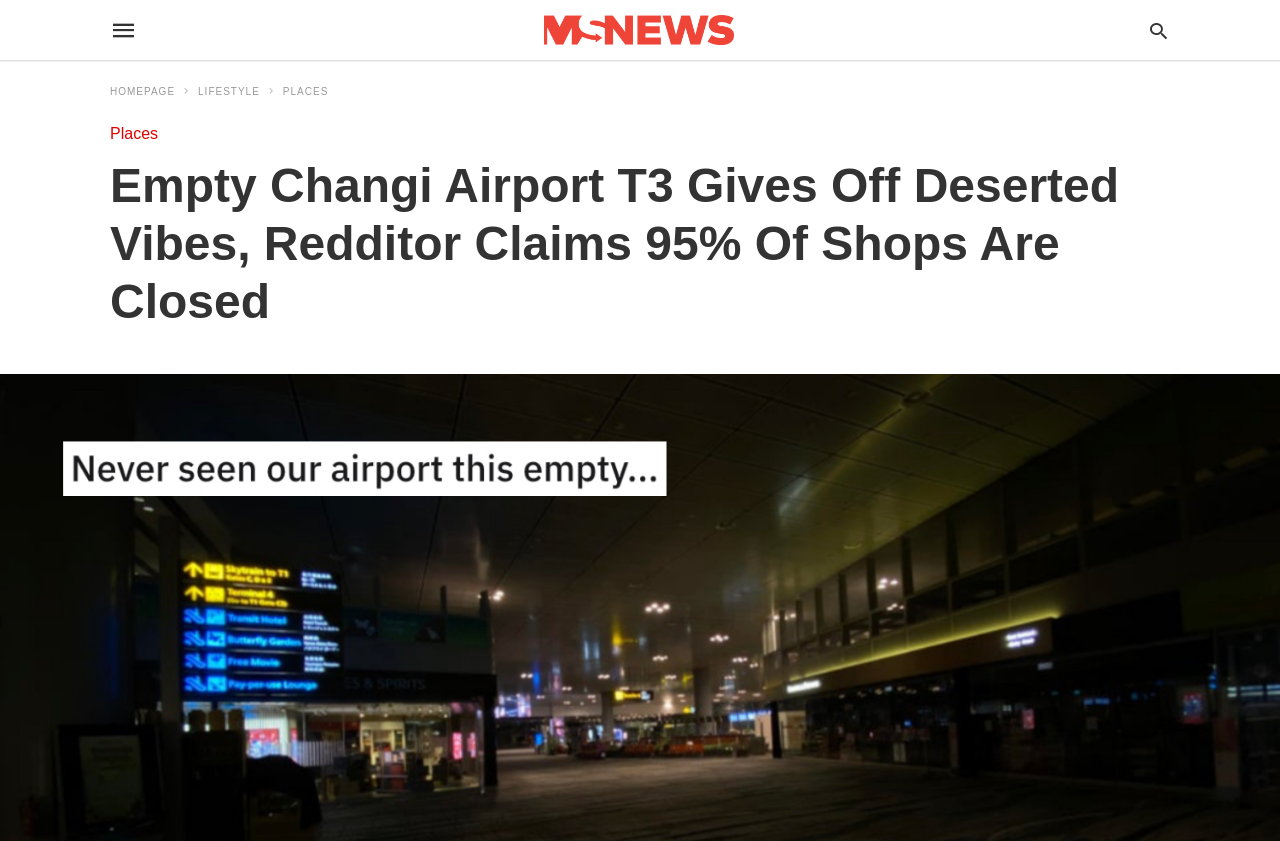Please find and give the text of the main heading on the webpage.

Empty Changi Airport T3 Gives Off Deserted Vibes, Redditor Claims 95% Of Shops Are Closed